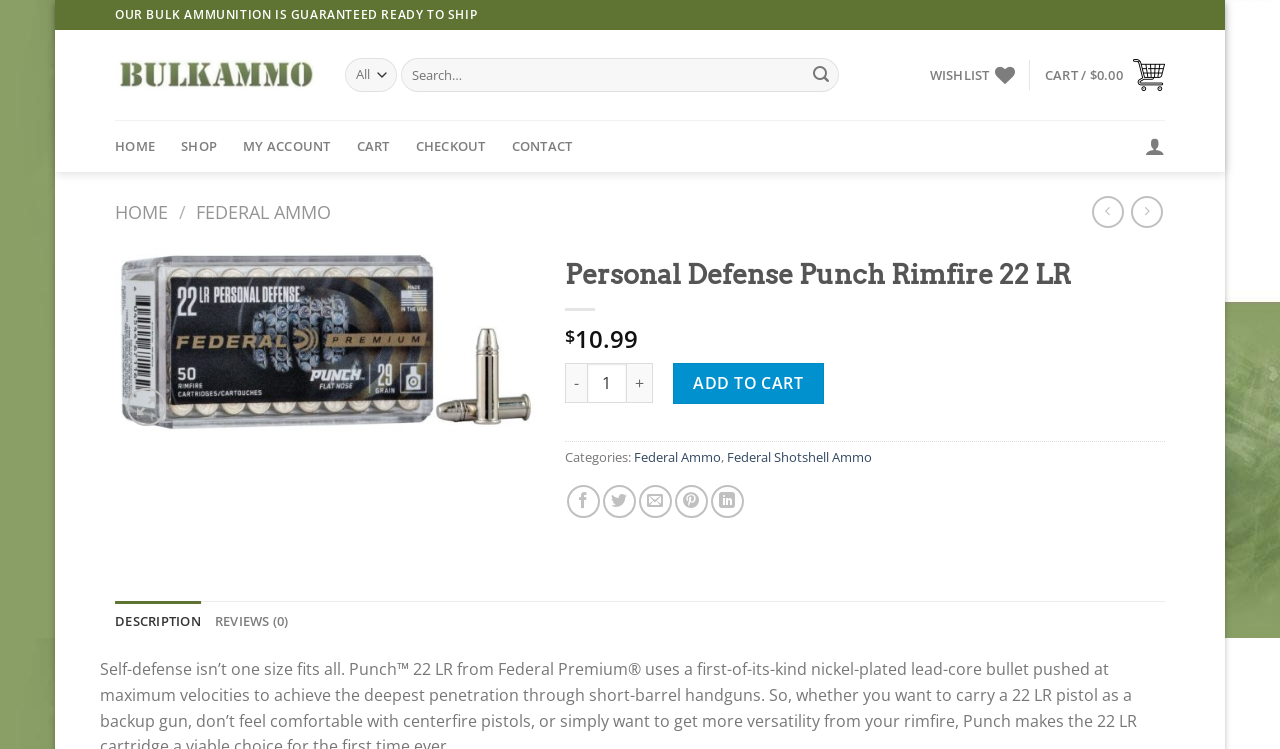Could you find the bounding box coordinates of the clickable area to complete this instruction: "Add to wishlist"?

[0.366, 0.409, 0.406, 0.459]